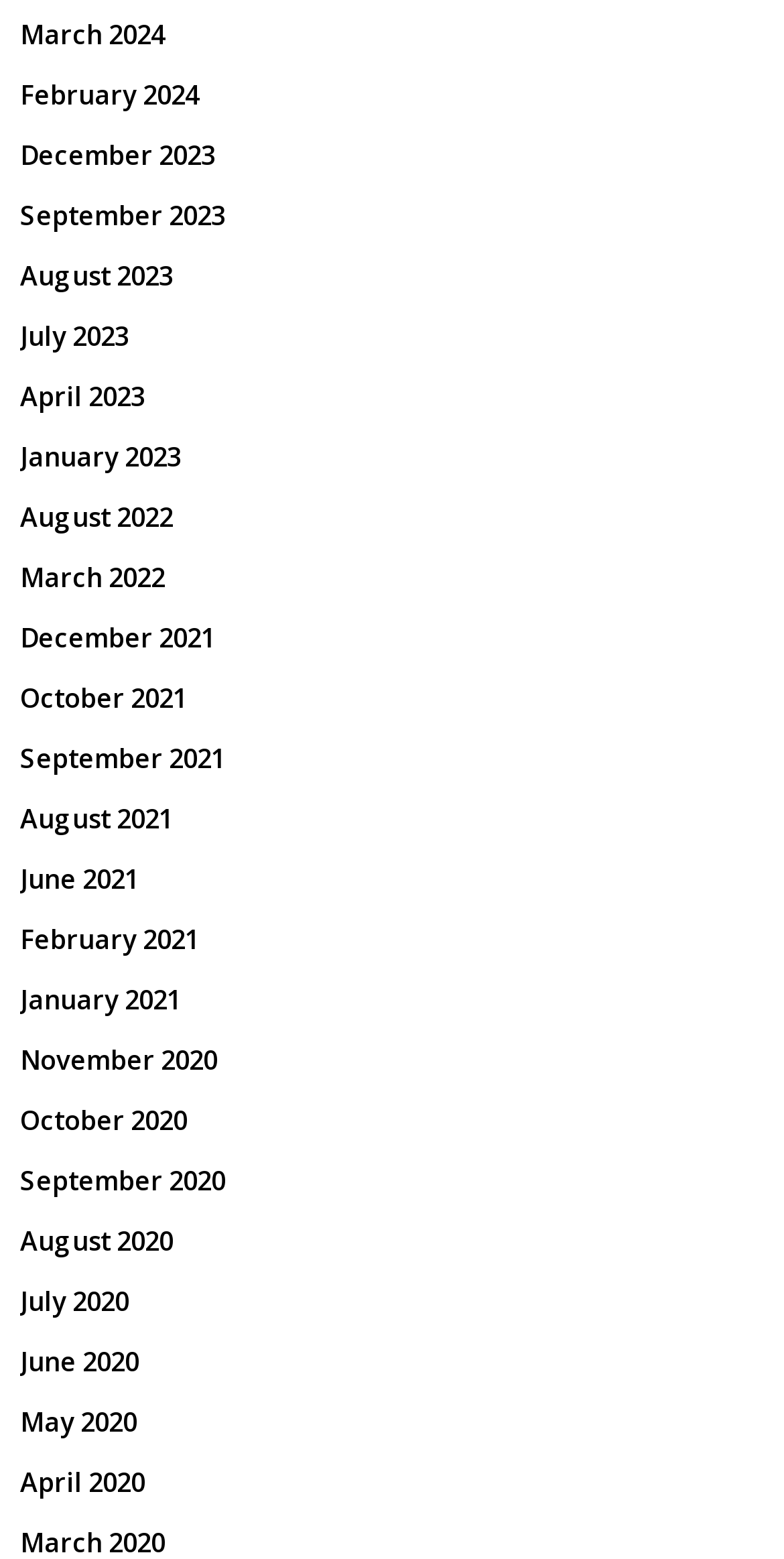Please specify the bounding box coordinates of the clickable section necessary to execute the following command: "View March 2024".

[0.026, 0.002, 0.21, 0.041]